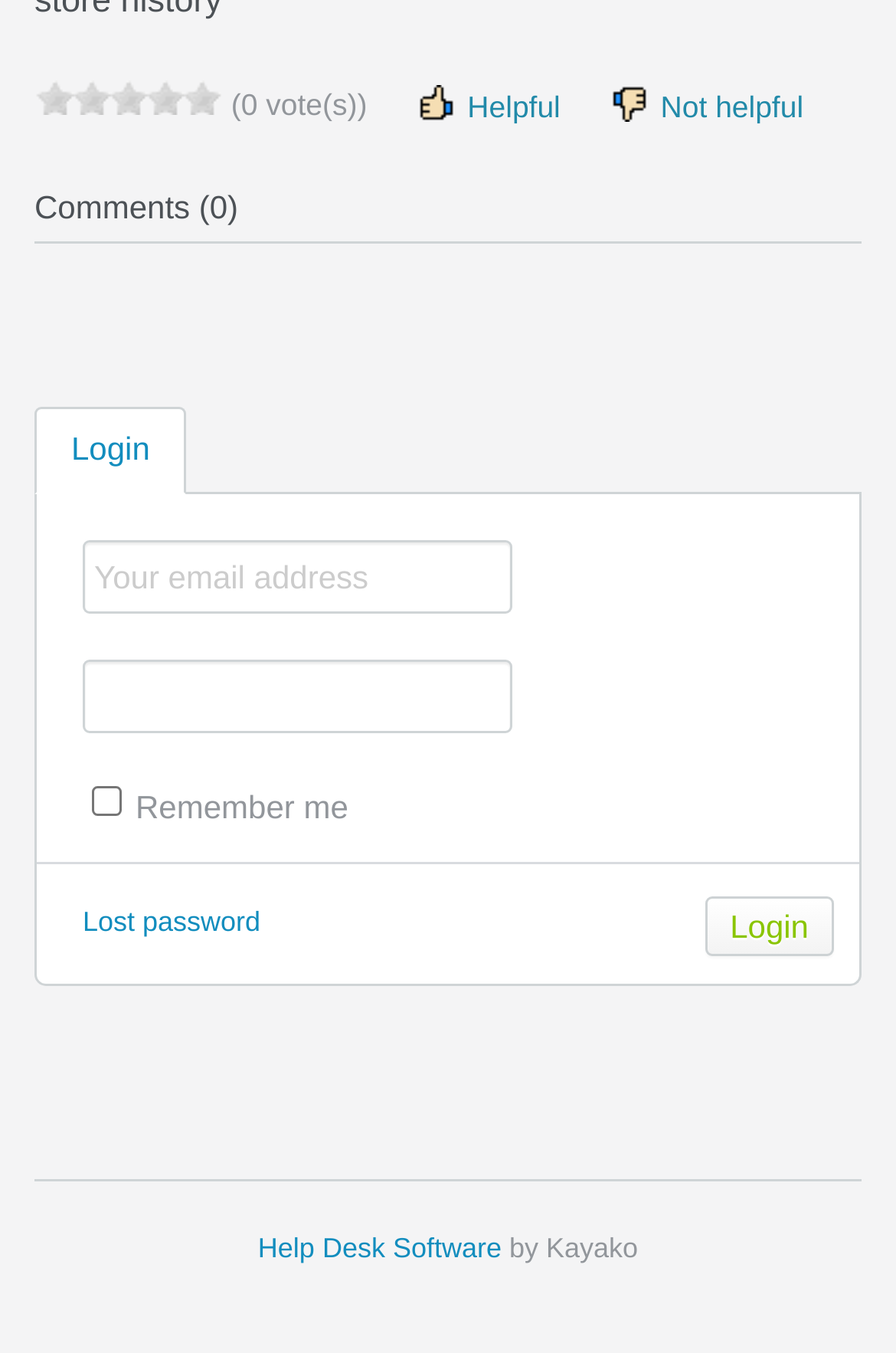Provide the bounding box coordinates of the HTML element described by the text: "Lost password".

[0.092, 0.669, 0.291, 0.693]